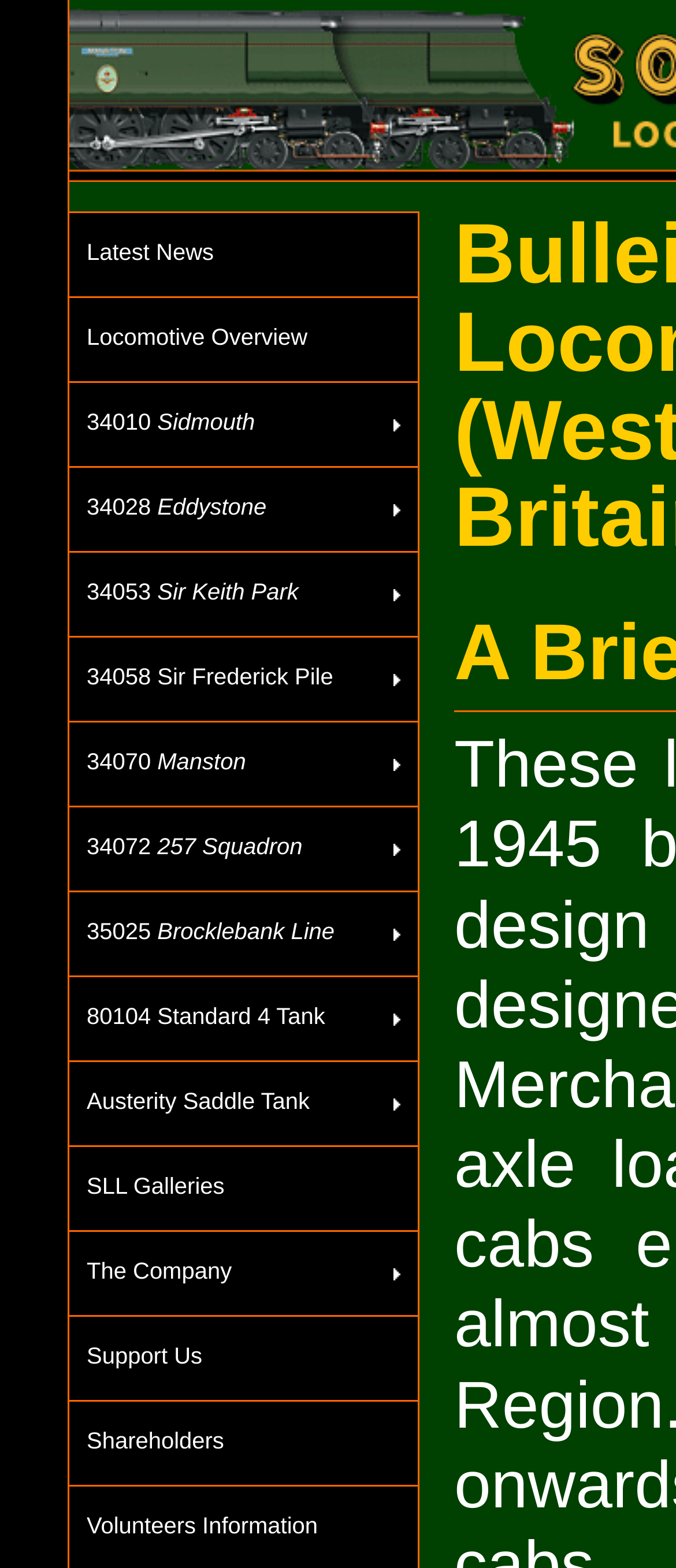Please mark the bounding box coordinates of the area that should be clicked to carry out the instruction: "View locomotive overview".

[0.103, 0.19, 0.618, 0.244]